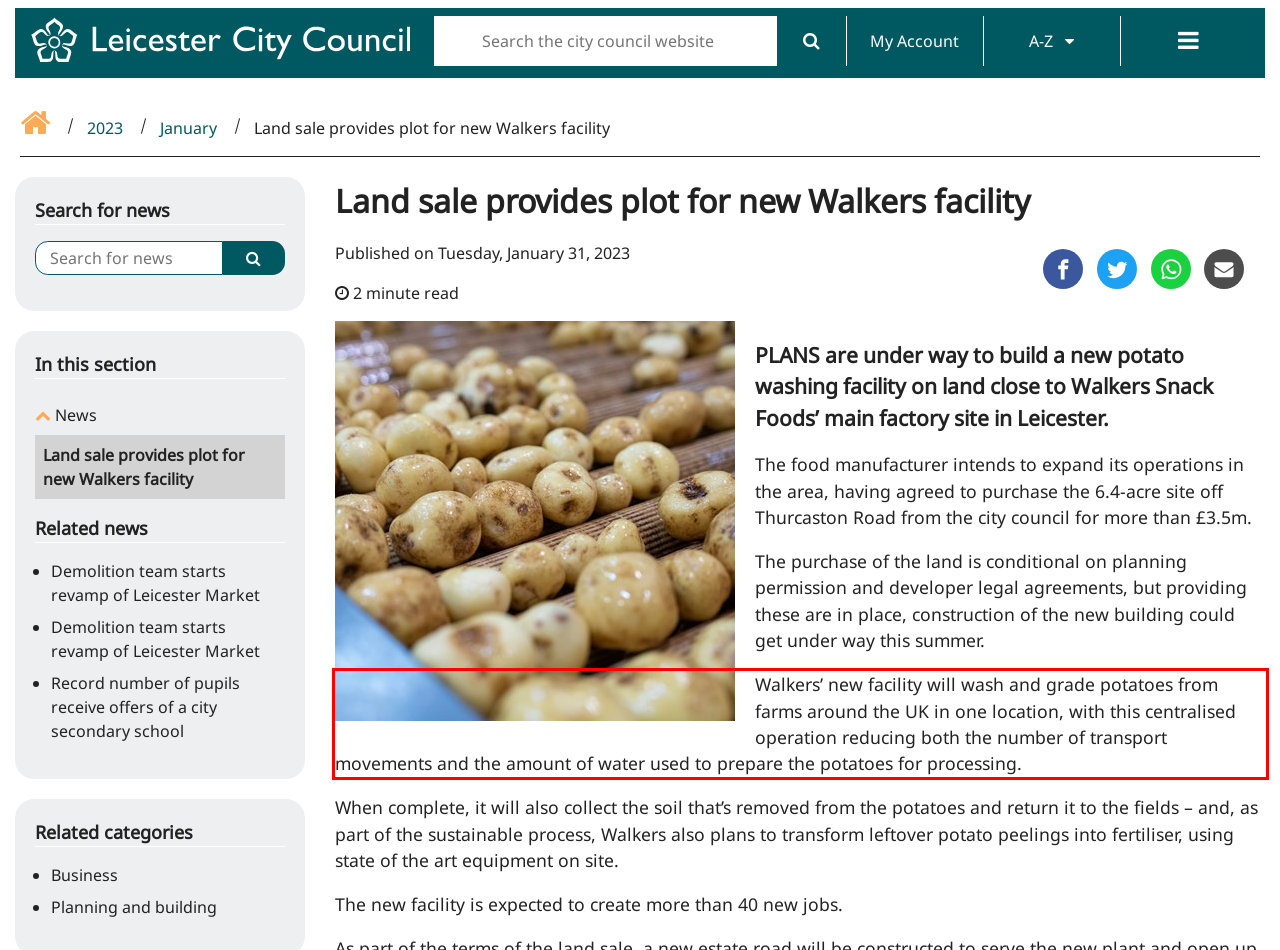Please extract the text content within the red bounding box on the webpage screenshot using OCR.

Walkers’ new facility will wash and grade potatoes from farms around the UK in one location, with this centralised operation reducing both the number of transport movements and the amount of water used to prepare the potatoes for processing.